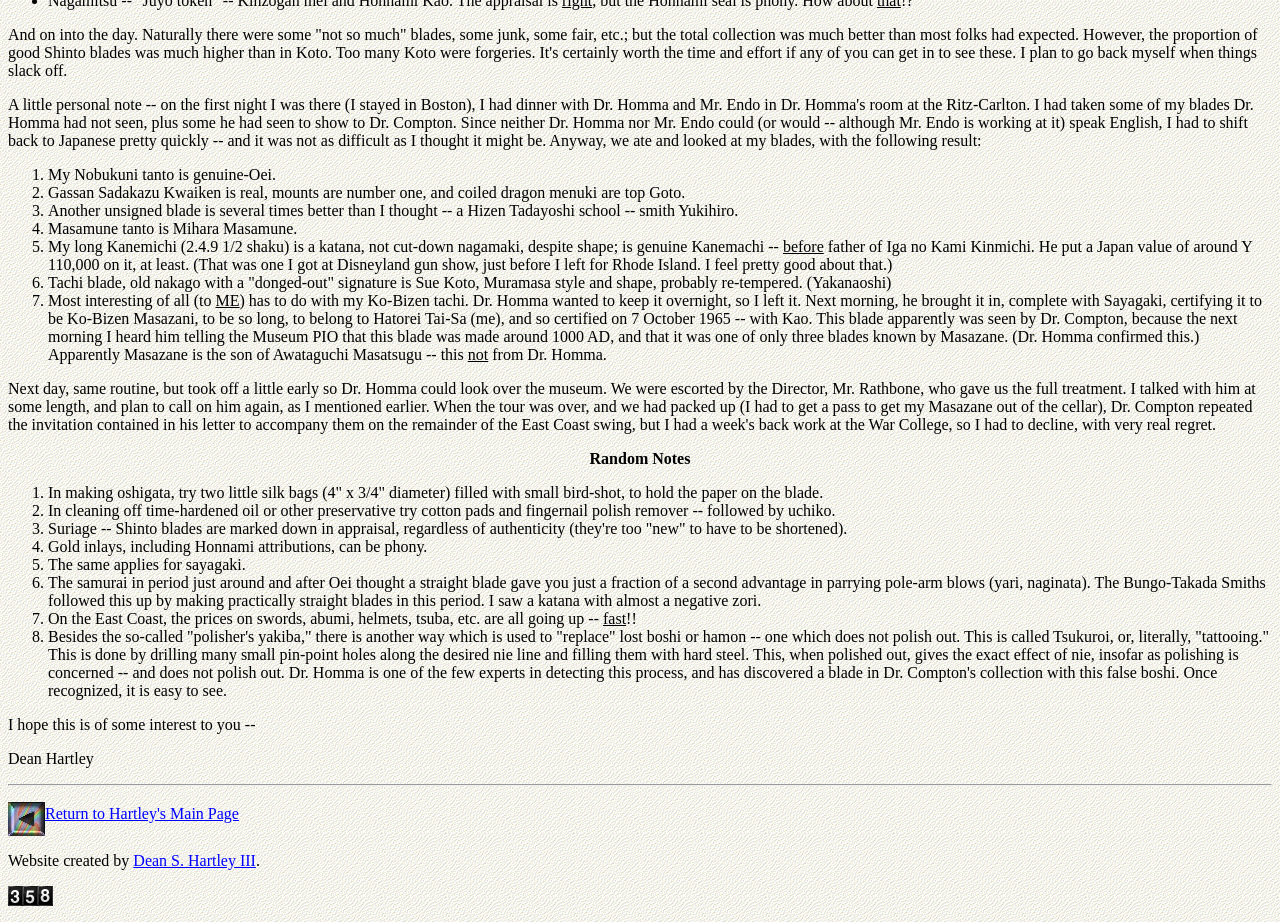Locate the bounding box of the UI element based on this description: "Return to Hartley's Main Page". Provide four float numbers between 0 and 1 as [left, top, right, bottom].

[0.035, 0.873, 0.187, 0.891]